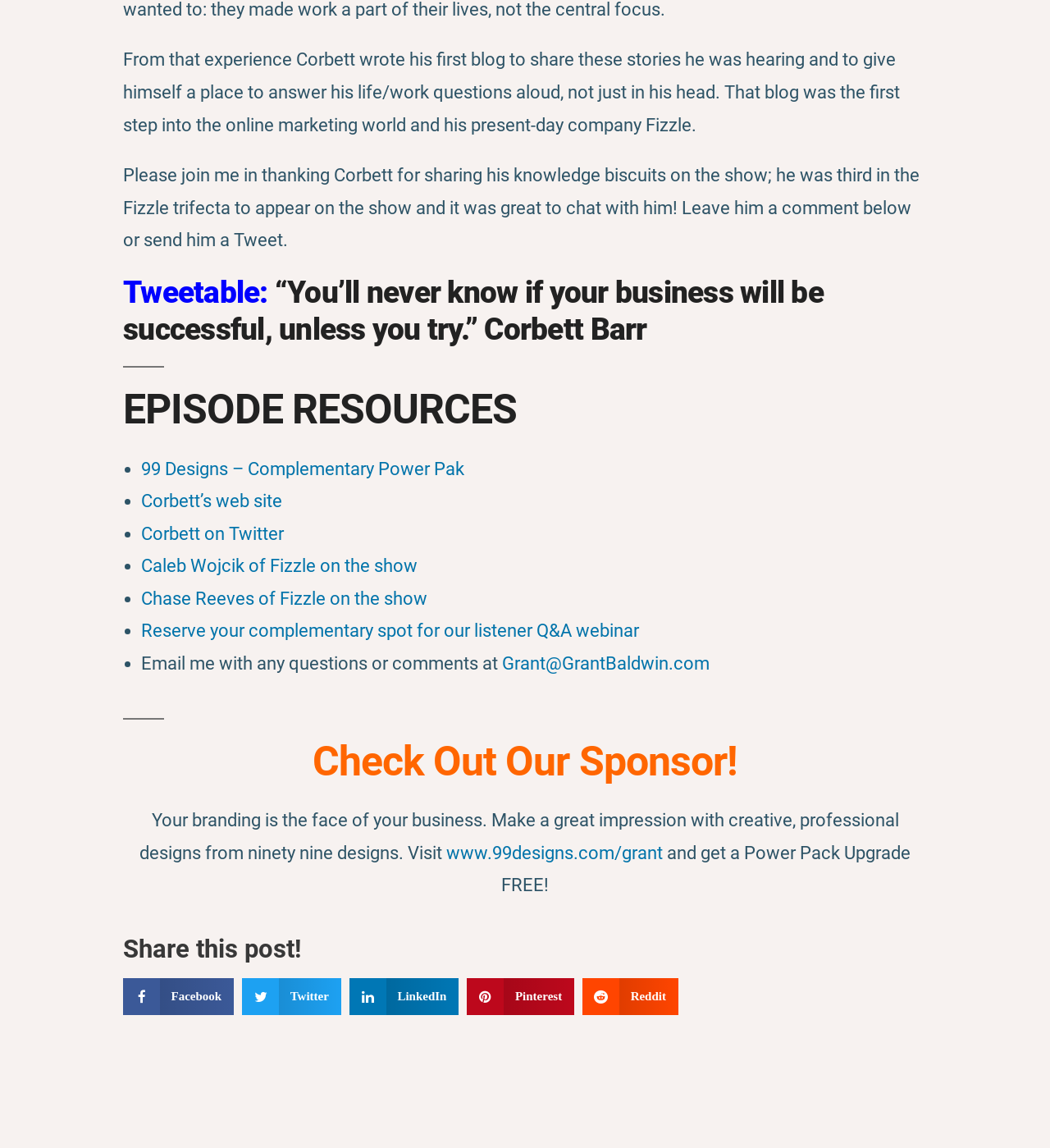What is the purpose of the separator element?
Based on the image, give a concise answer in the form of a single word or short phrase.

To separate sections